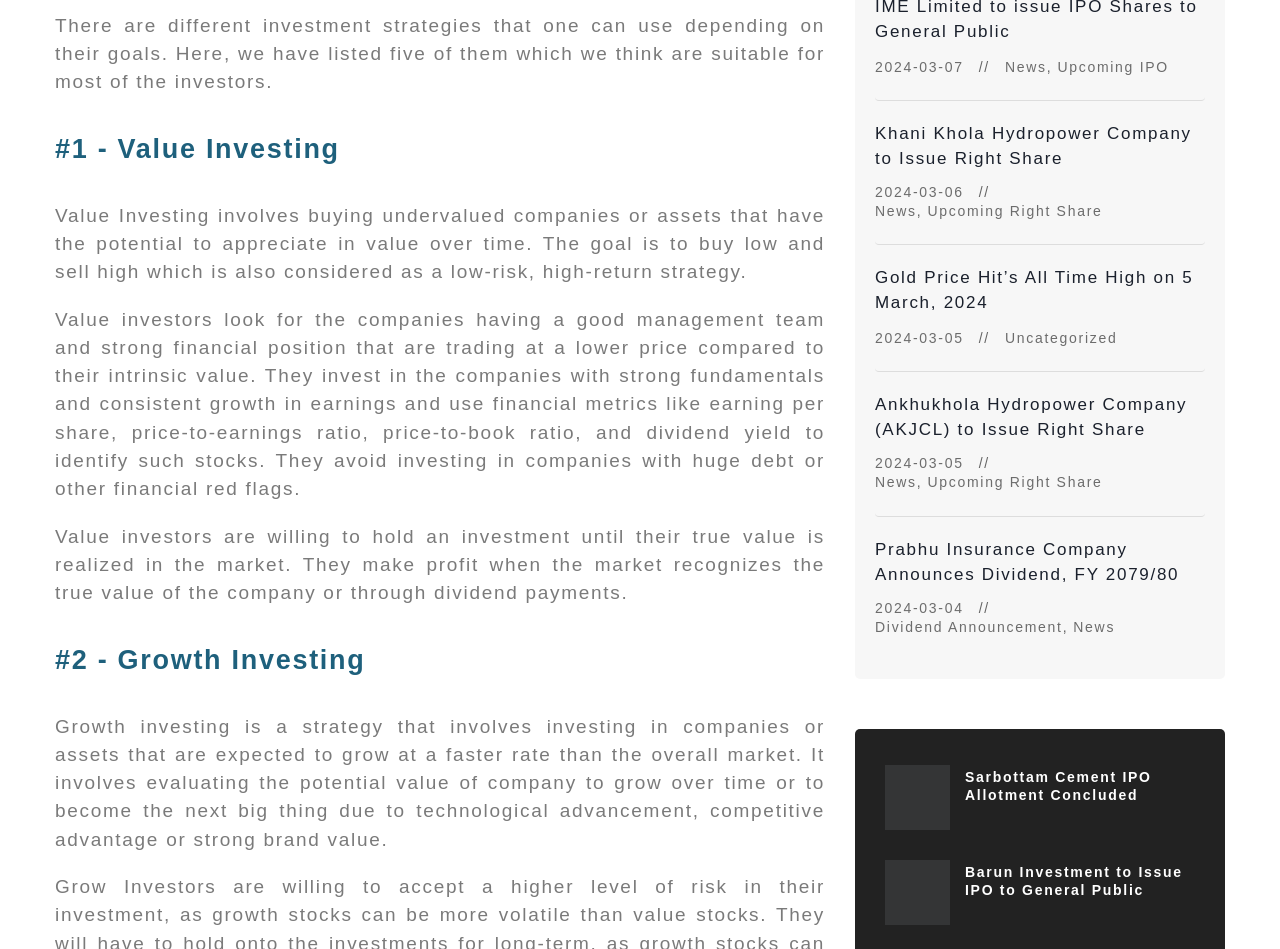What is the bounding box coordinate of the image 'Sarbottam Cement IPO'?
Please provide a comprehensive and detailed answer to the question.

The bounding box coordinate of the image 'Sarbottam Cement IPO' is [0.691, 0.806, 0.742, 0.874], which is mentioned in the image element with the text 'Sarbottam Cement IPO'.